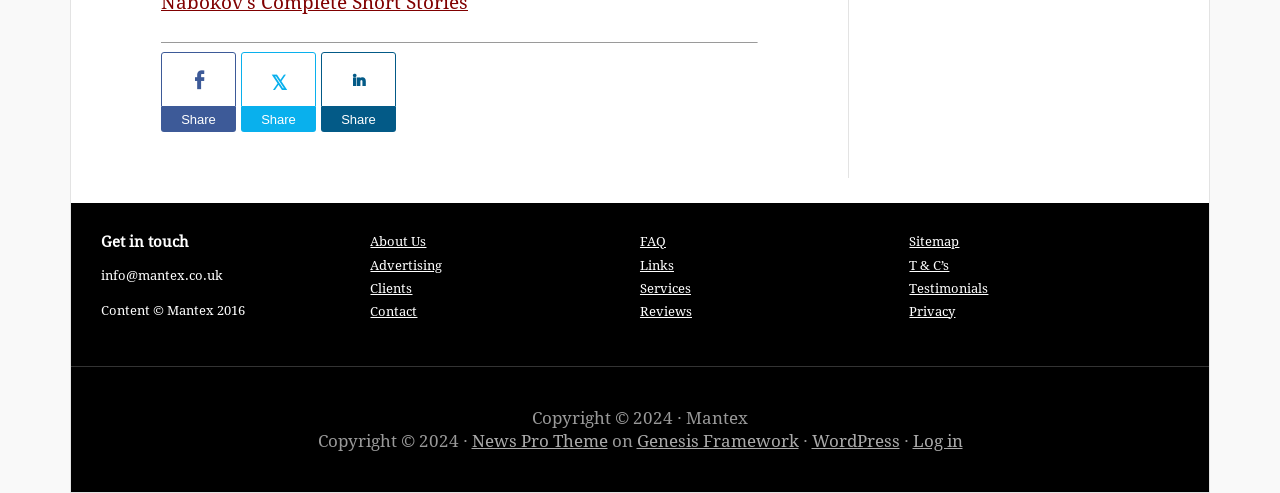Utilize the information from the image to answer the question in detail:
How many social media sharing links are there?

The social media sharing links are located at the top of the webpage. There are three links, represented by icons, which are 'Share on Facebook', '𝕏' (likely representing Twitter), and 'Share on LinkedIn'. Counting these links, there are 3 social media sharing links.